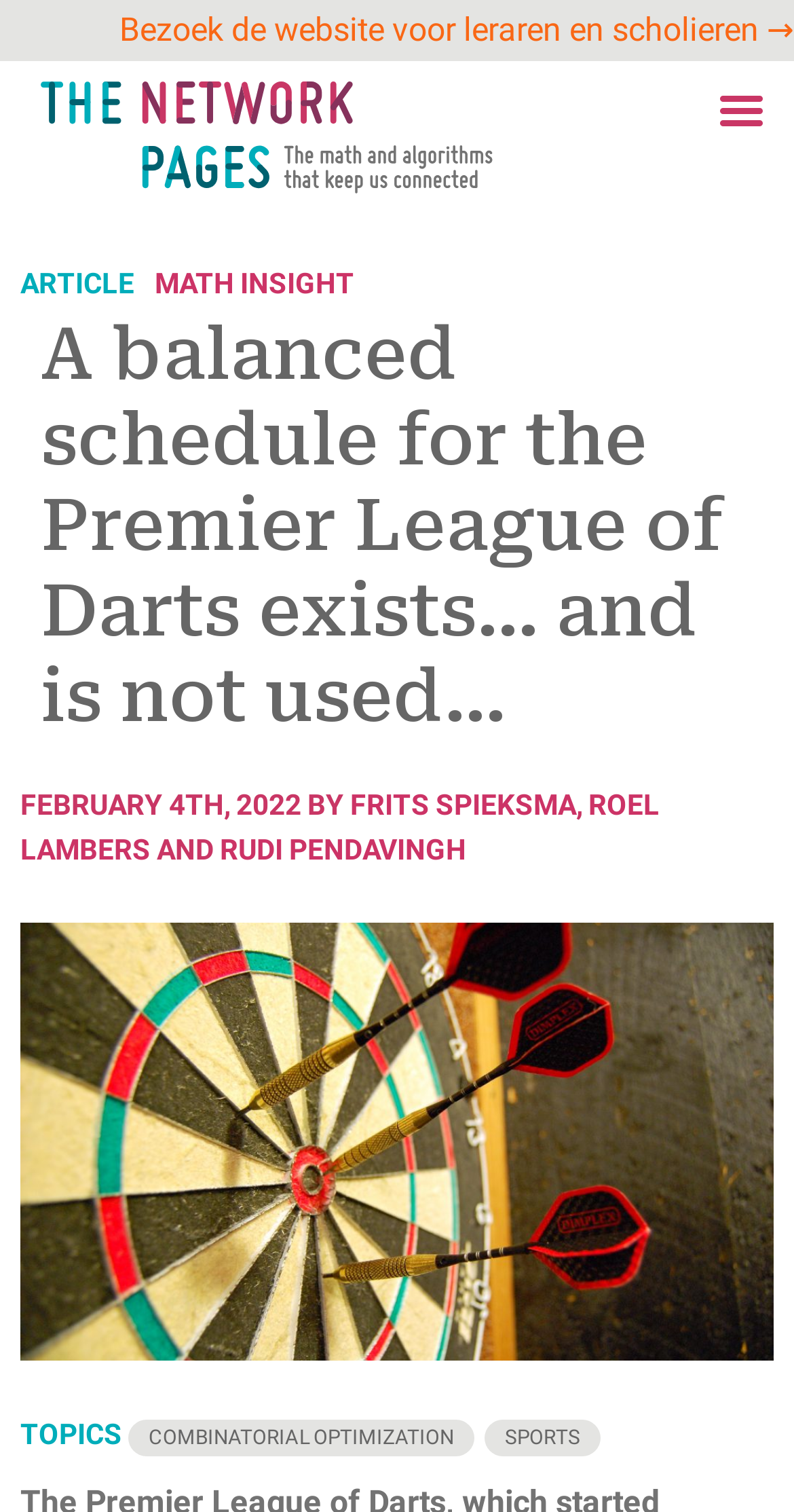Kindly provide the bounding box coordinates of the section you need to click on to fulfill the given instruction: "Visit the website for teachers and students".

[0.15, 0.0, 1.0, 0.04]